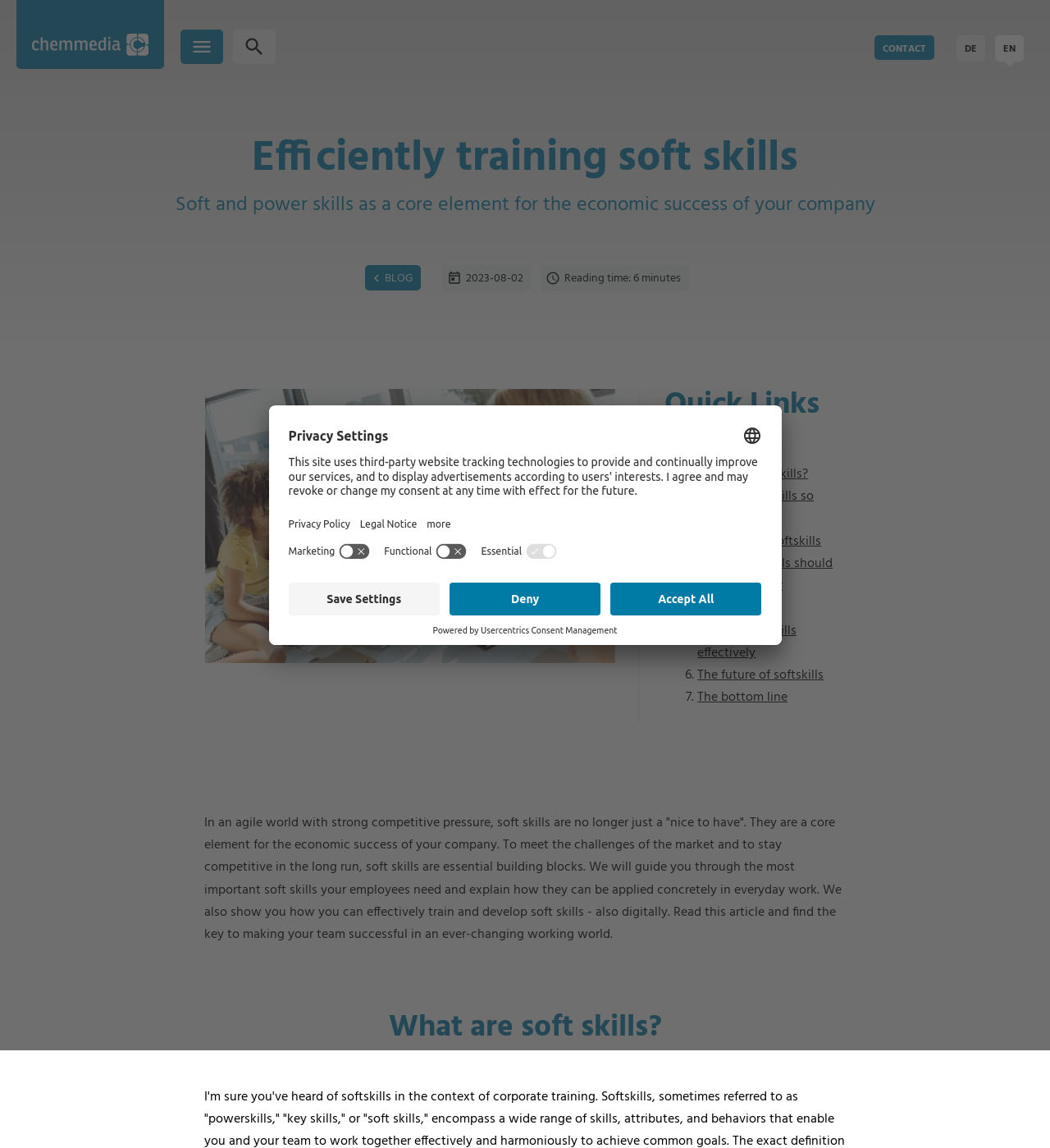Provide the bounding box for the UI element matching this description: "Usercentrics Consent Management".

[0.458, 0.545, 0.588, 0.553]